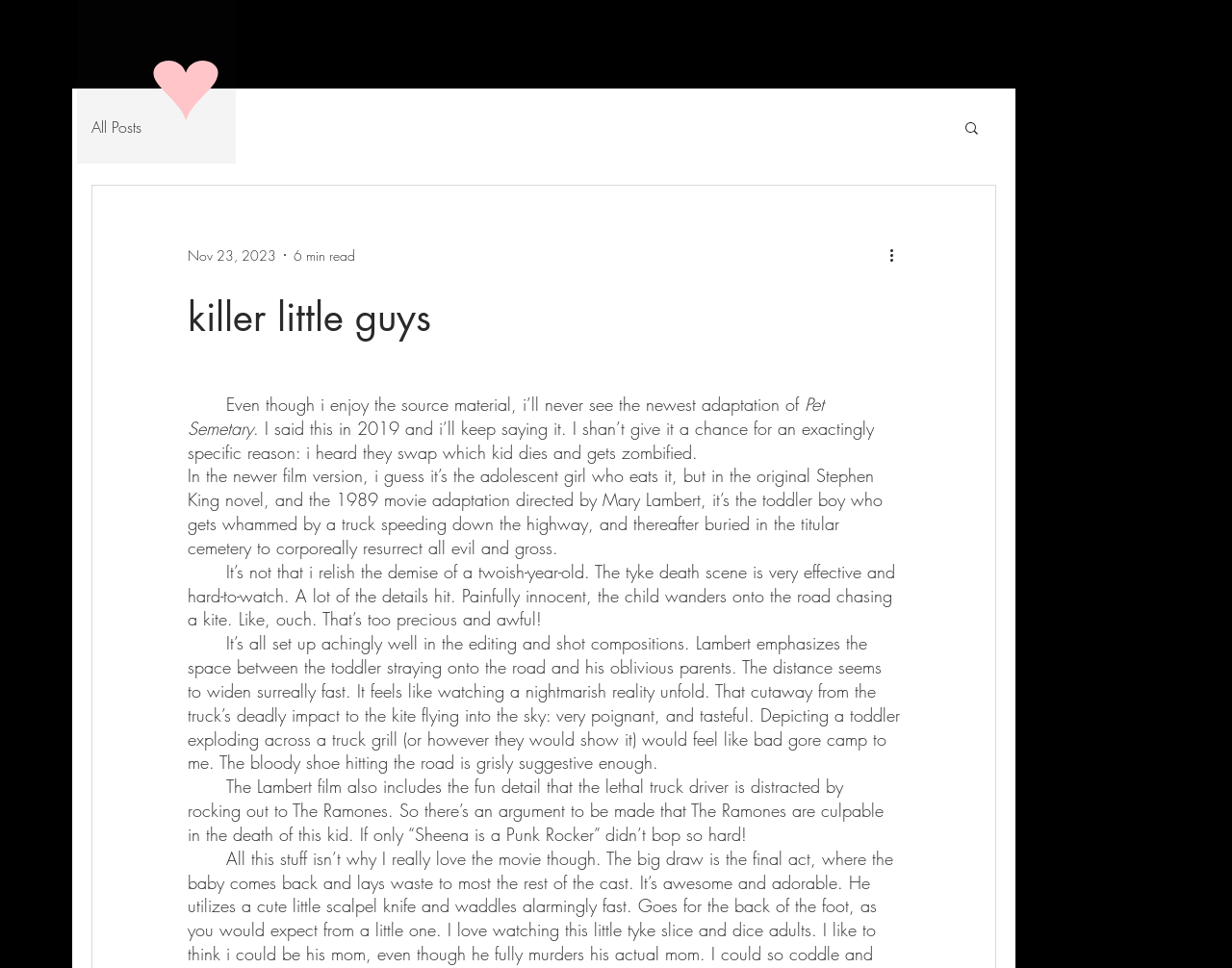Based on the image, please respond to the question with as much detail as possible:
What is the name of the band mentioned in the post?

I found the StaticText element with the text 'The Ramones' which is mentioned as a band in the post, specifically in the context of a song 'Sheena is a Punk Rocker'.